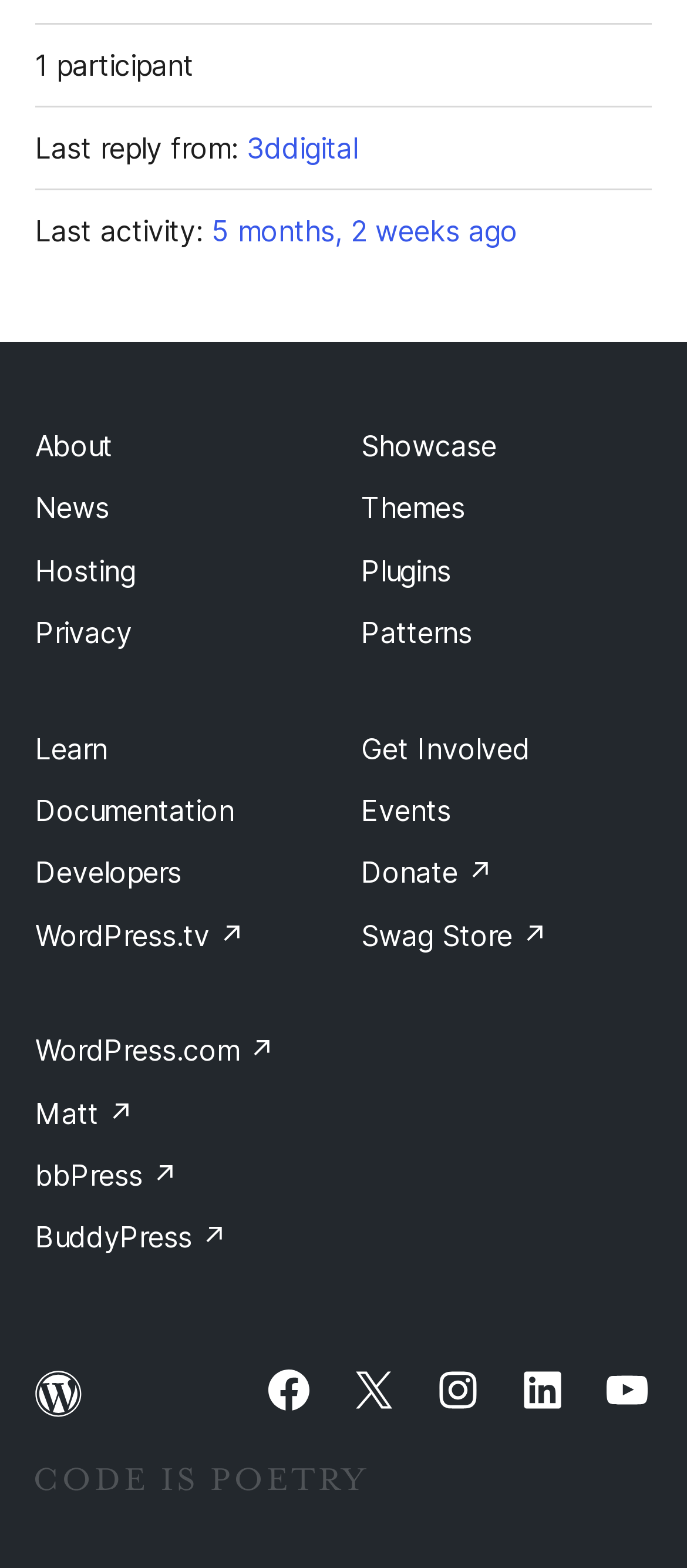Find and specify the bounding box coordinates that correspond to the clickable region for the instruction: "Learn more about WordPress".

[0.051, 0.466, 0.156, 0.488]